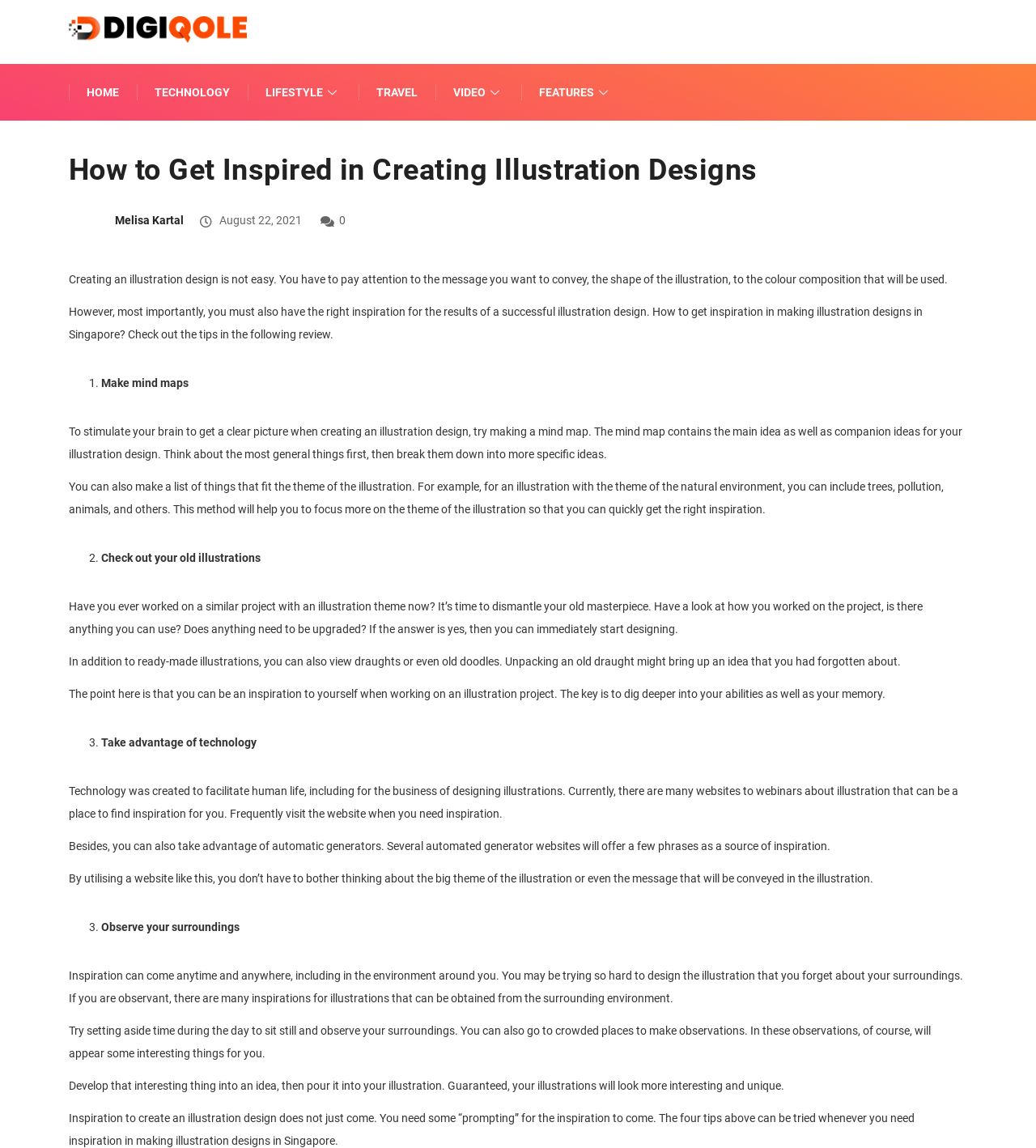What is the theme of the illustration design mentioned in the article?
Examine the image and provide an in-depth answer to the question.

The article mentions an example of an illustration design with the theme of the natural environment, which includes elements like trees, pollution, animals, and others.